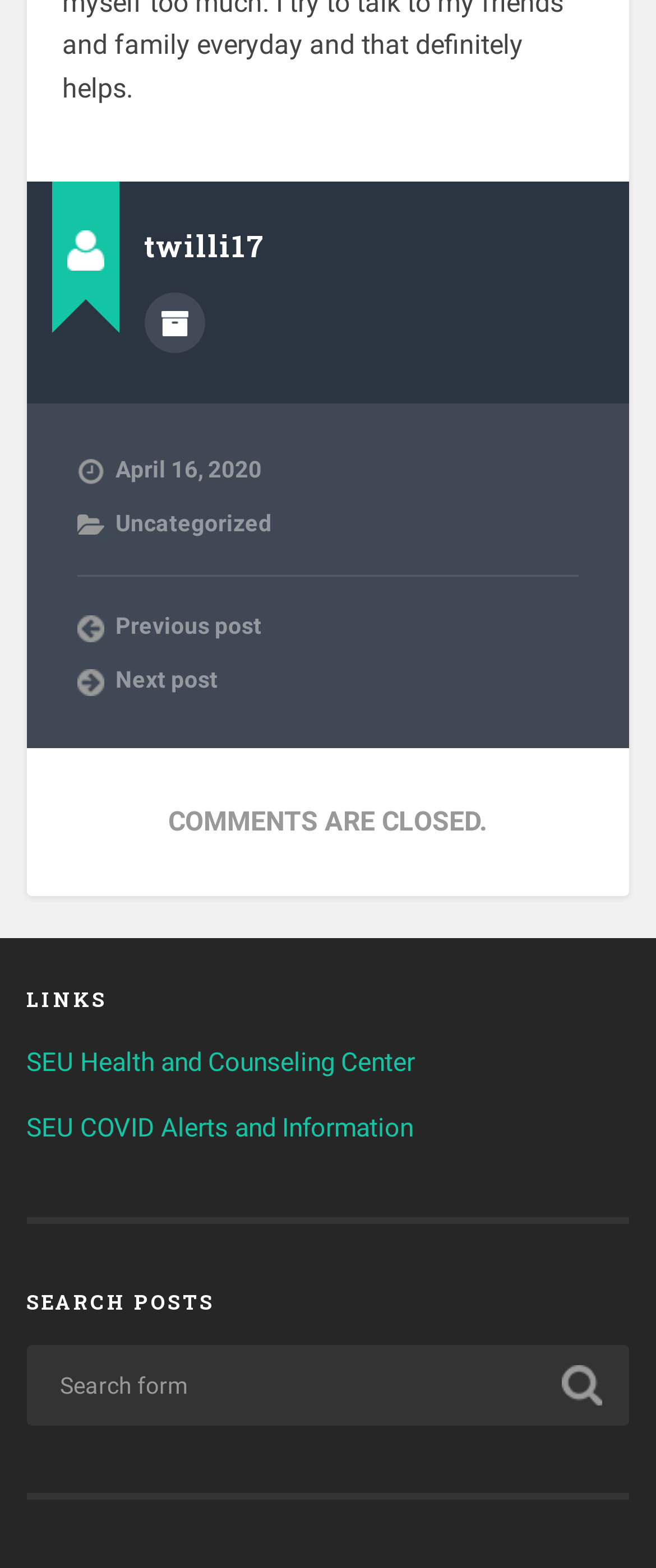Extract the bounding box coordinates of the UI element described: "Uncategorized". Provide the coordinates in the format [left, top, right, bottom] with values ranging from 0 to 1.

[0.176, 0.325, 0.414, 0.342]